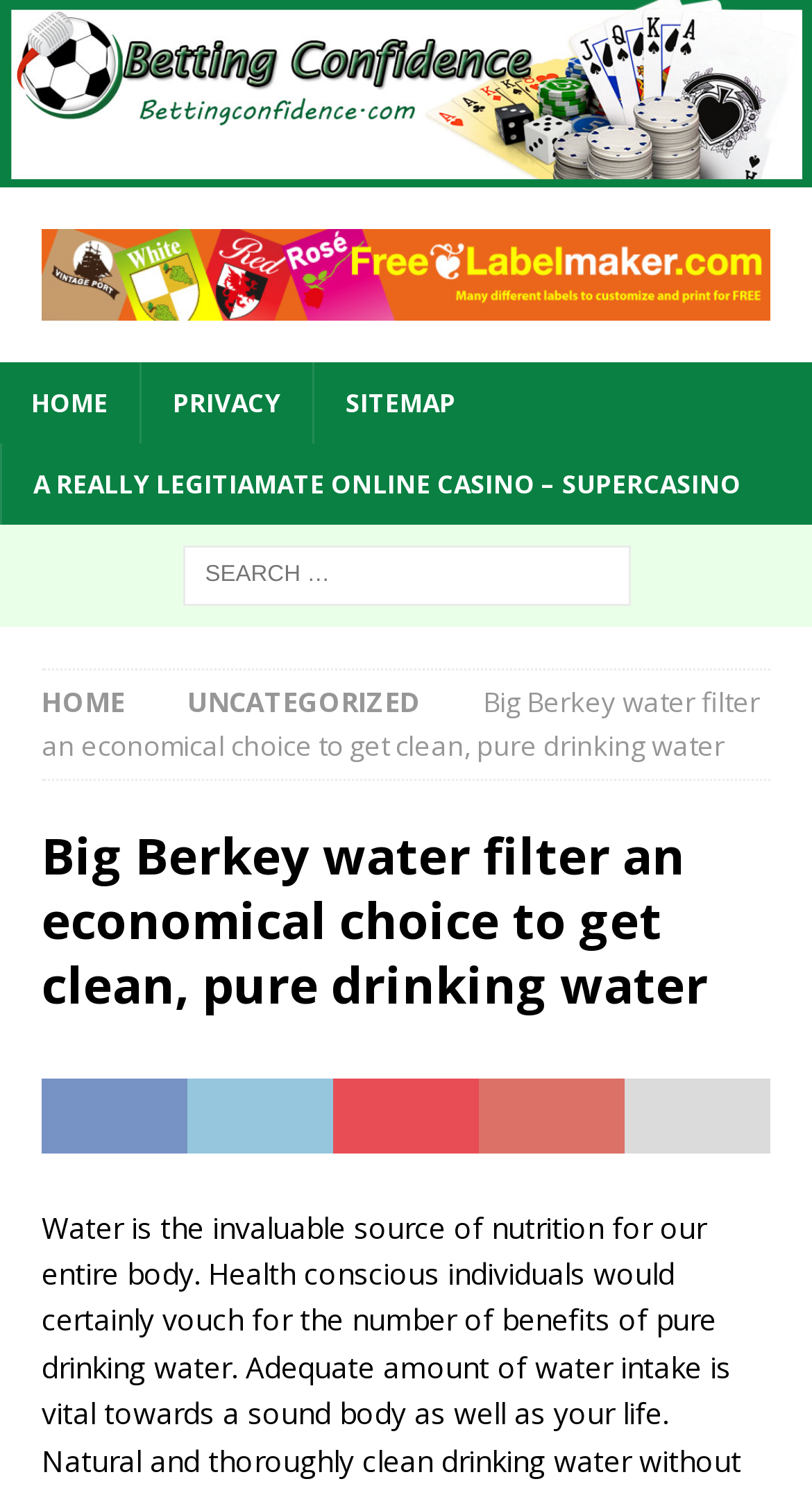How many categories are listed in the secondary navigation bar?
Based on the image, give a one-word or short phrase answer.

2